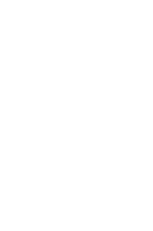Who is the author of the book?
Please look at the screenshot and answer in one word or a short phrase.

Jalal ad-Din Rumi